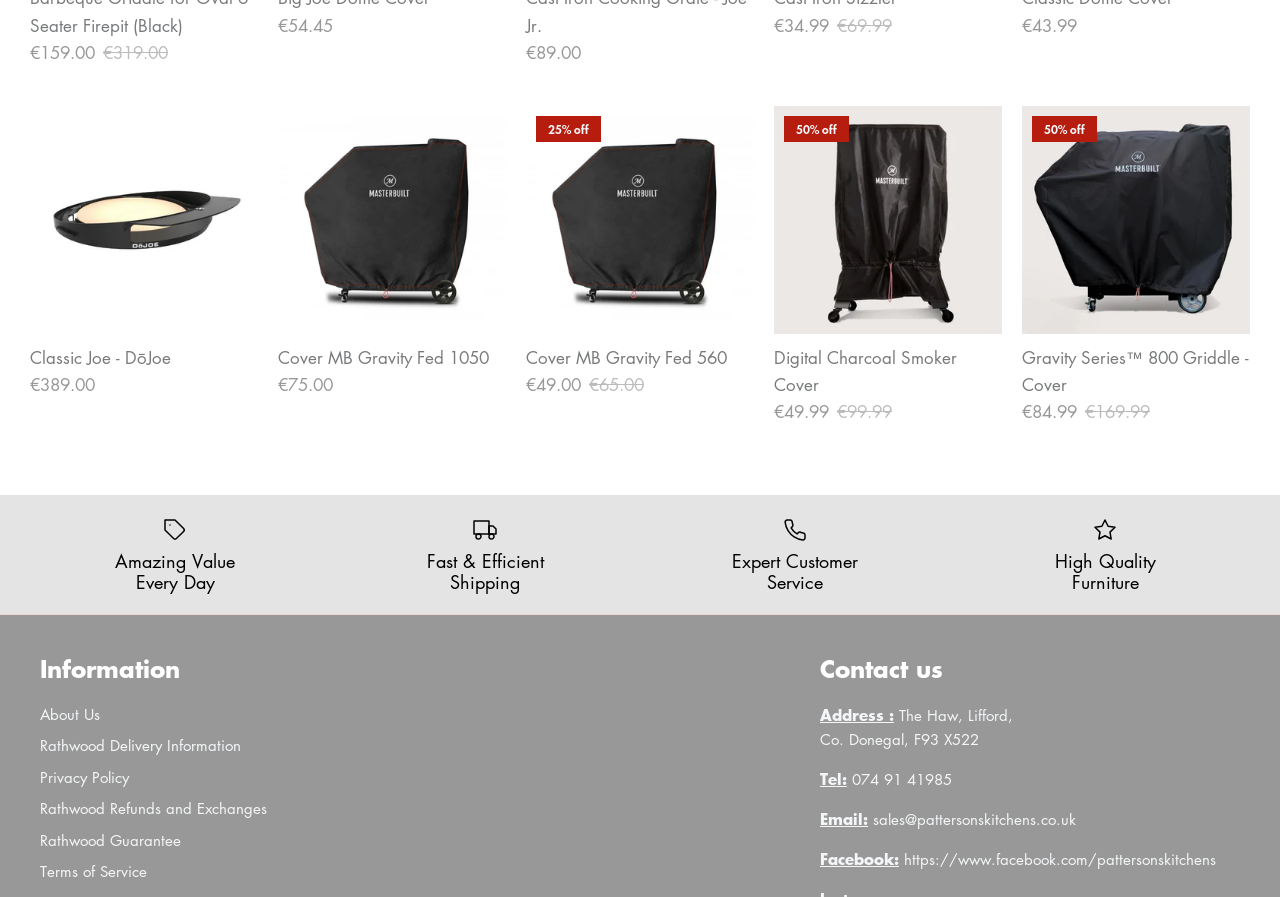Determine the bounding box coordinates of the clickable region to follow the instruction: "Click on 'Previous'".

[0.023, 0.228, 0.047, 0.262]